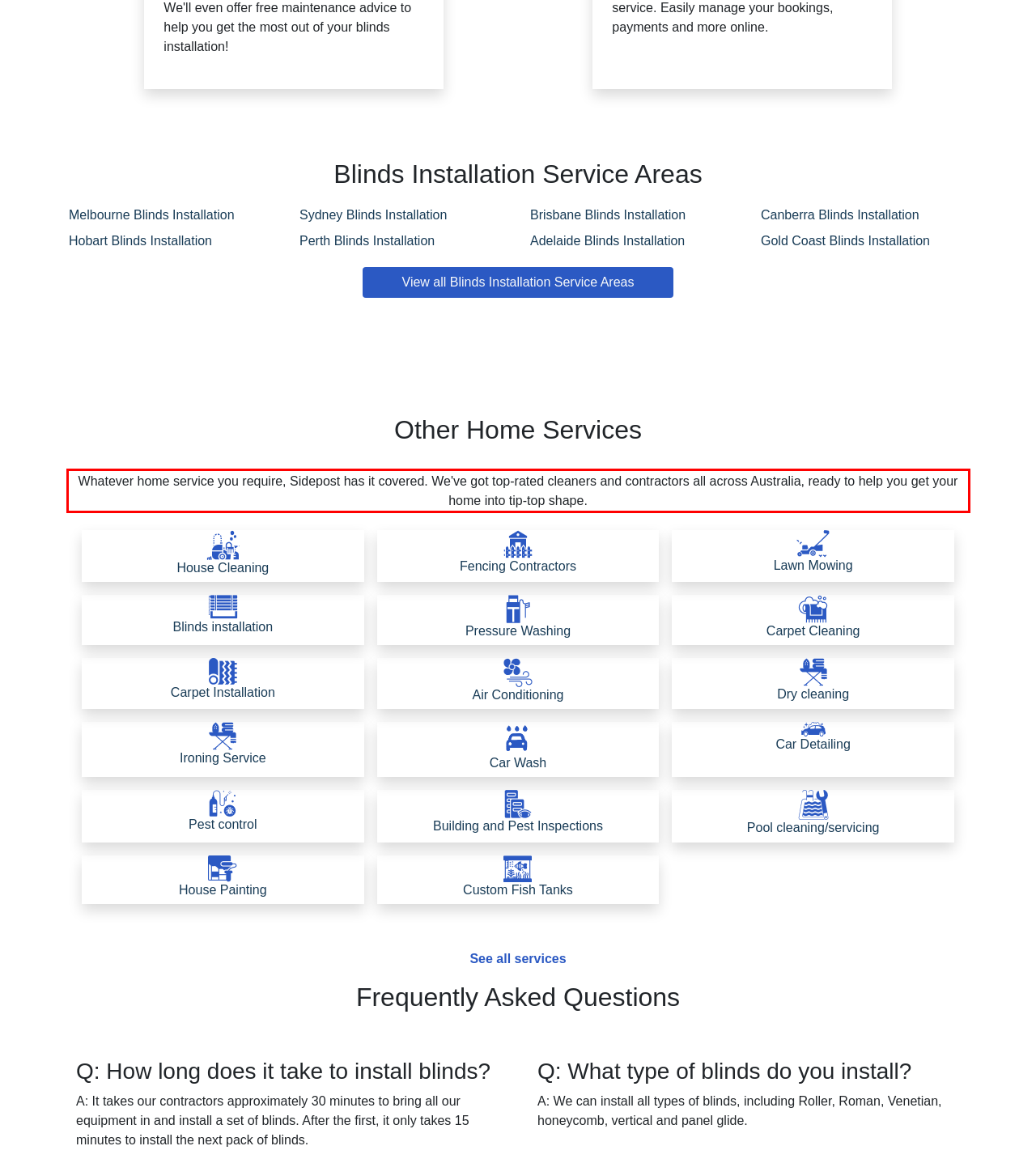With the given screenshot of a webpage, locate the red rectangle bounding box and extract the text content using OCR.

Whatever home service you require, Sidepost has it covered. We've got top-rated cleaners and contractors all across Australia, ready to help you get your home into tip-top shape.